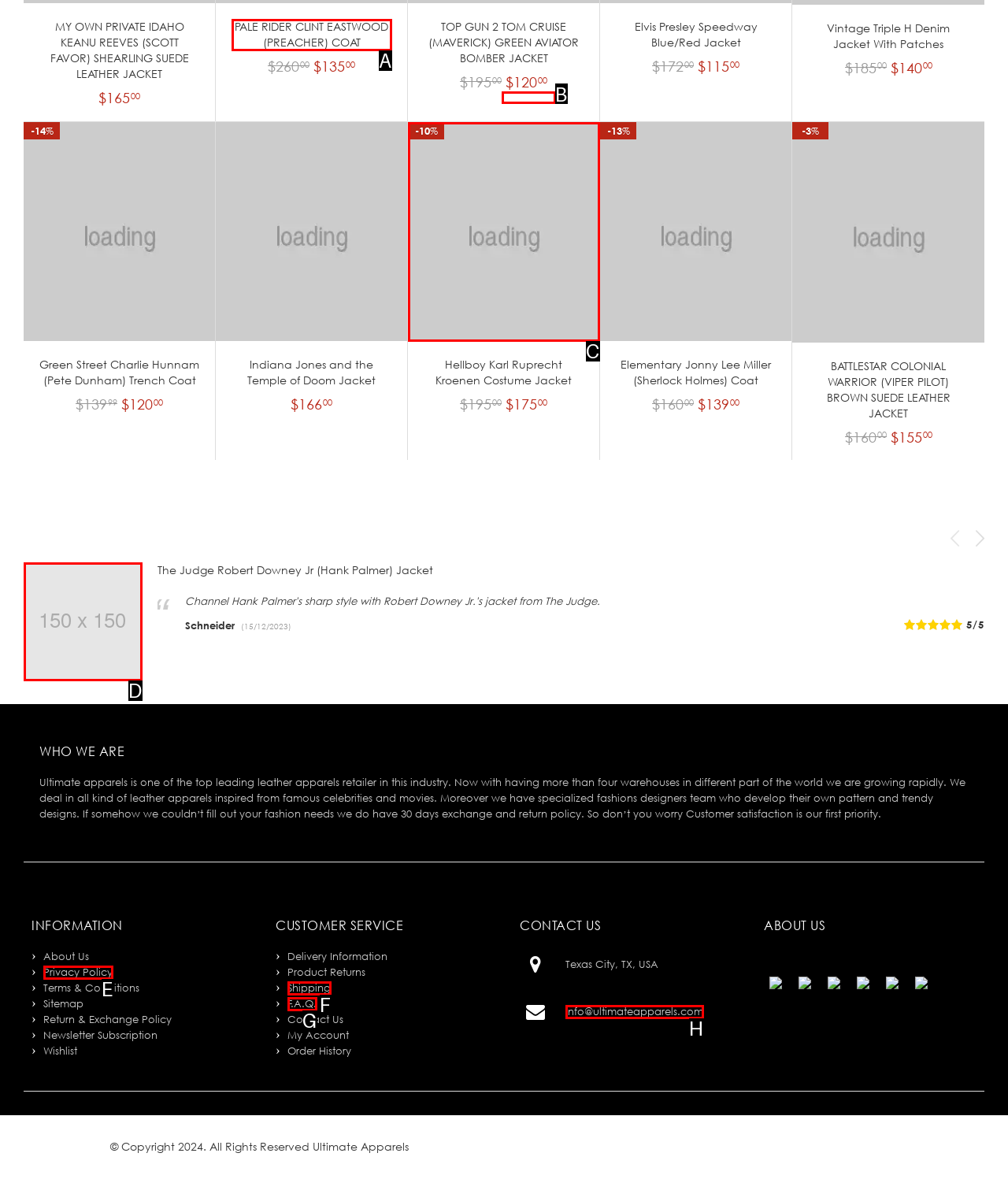Select the correct HTML element to complete the following task: Compare TOP GUN 2 TOM CRUISE (MAVERICK) GREEN AVIATOR BOMBER JACKET
Provide the letter of the choice directly from the given options.

B